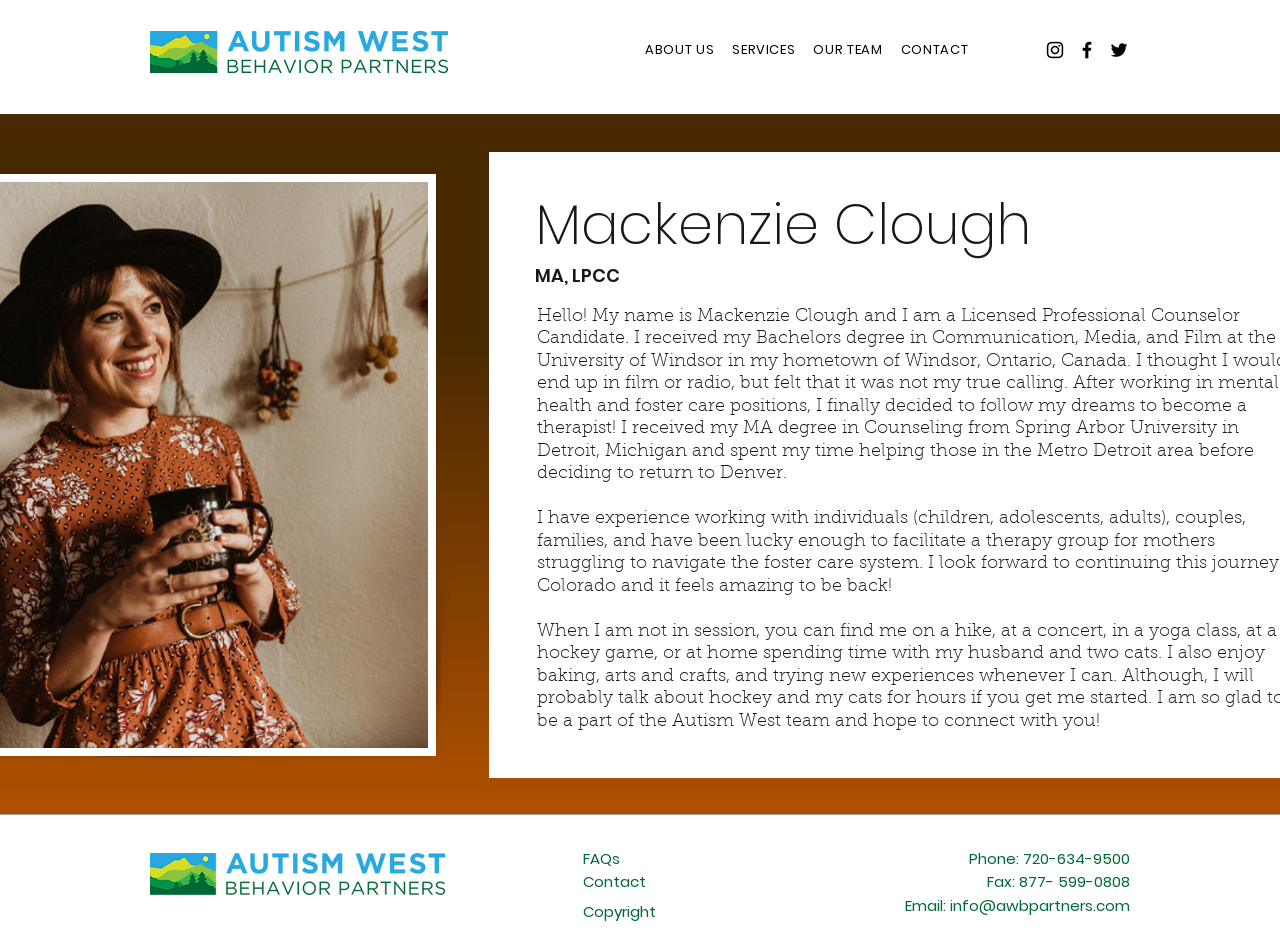What is the fax number? Refer to the image and provide a one-word or short phrase answer.

877-599-0808